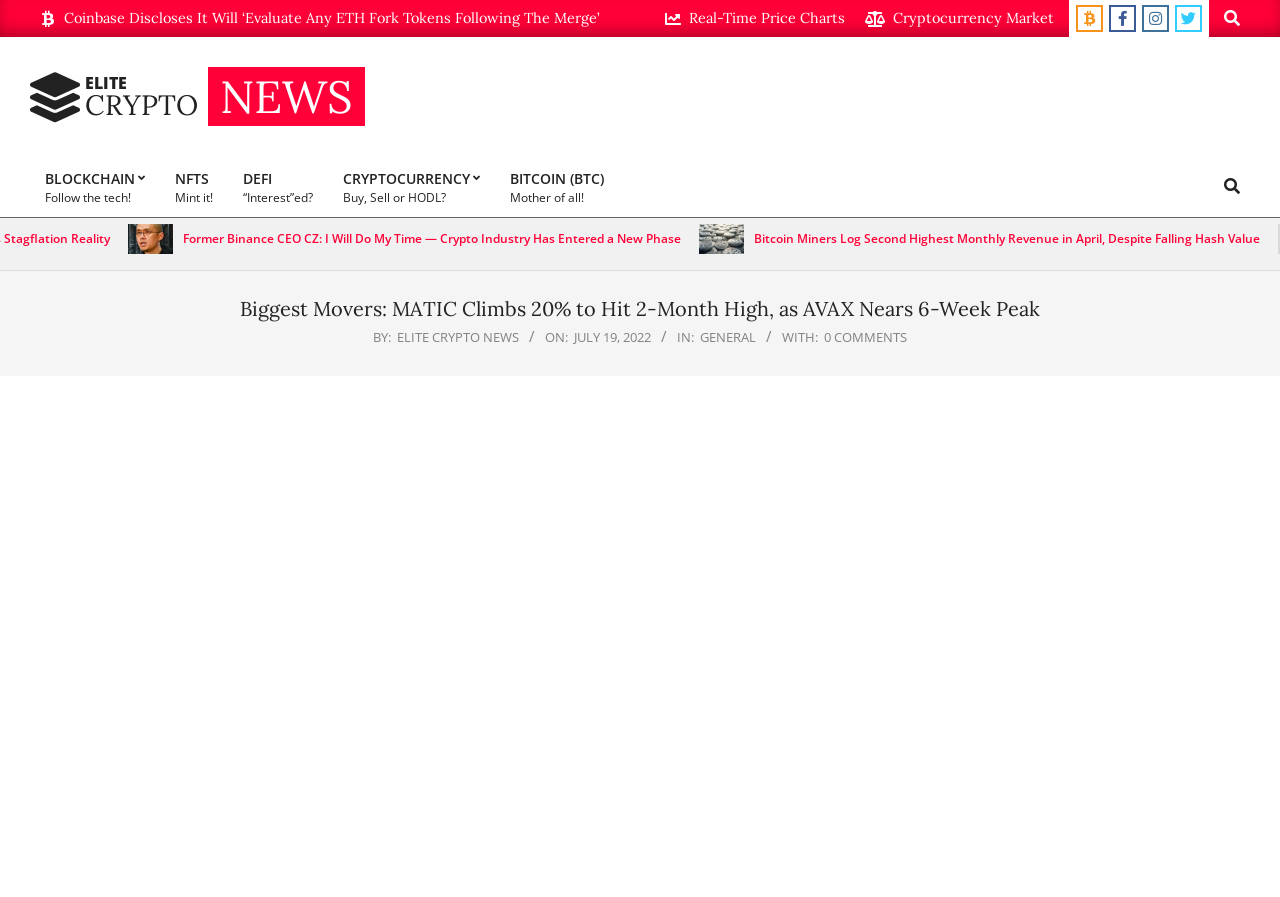Determine the bounding box coordinates of the area to click in order to meet this instruction: "Search for cryptocurrency news".

[0.952, 0.001, 0.983, 0.02]